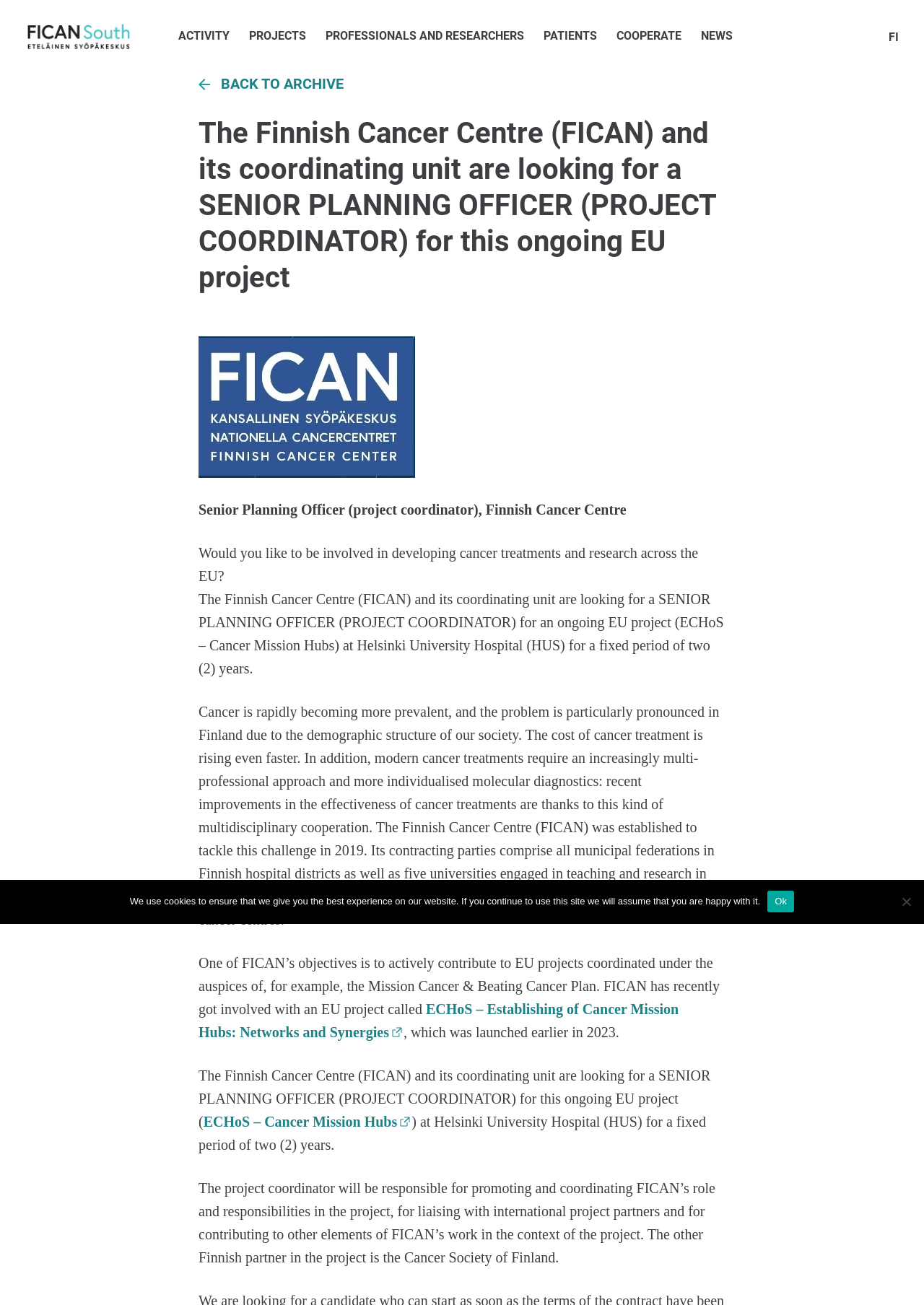Please analyze the image and provide a thorough answer to the question:
How long is the fixed period for the Senior Planning Officer job?

The fixed period for the Senior Planning Officer job is mentioned in the webpage as 'for a fixed period of two (2) years'.